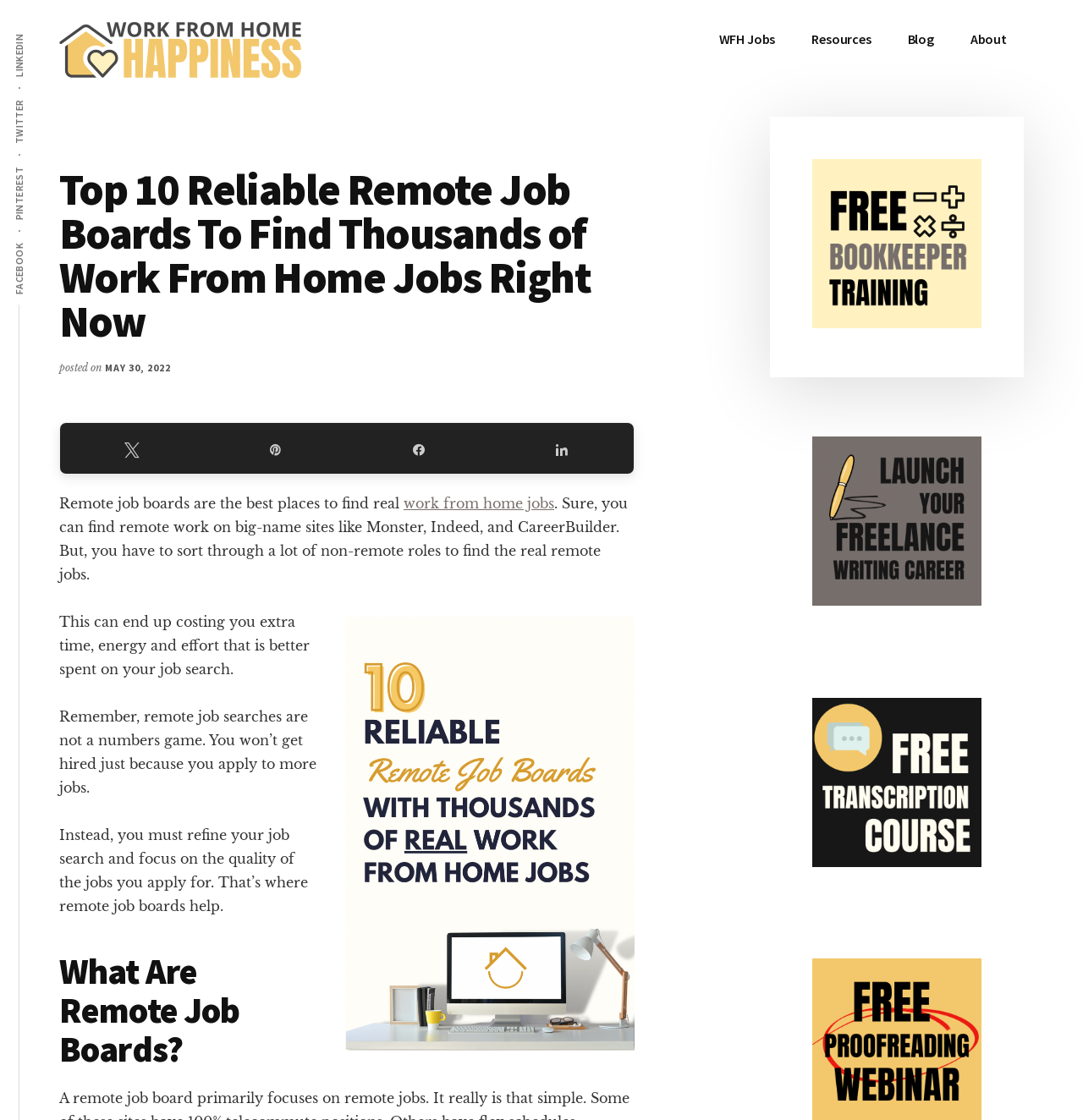What is the title of the section below the main heading?
Please provide a comprehensive answer based on the contents of the image.

The section below the main heading is titled 'What Are Remote Job Boards?' and it provides information on the definition and purpose of remote job boards.